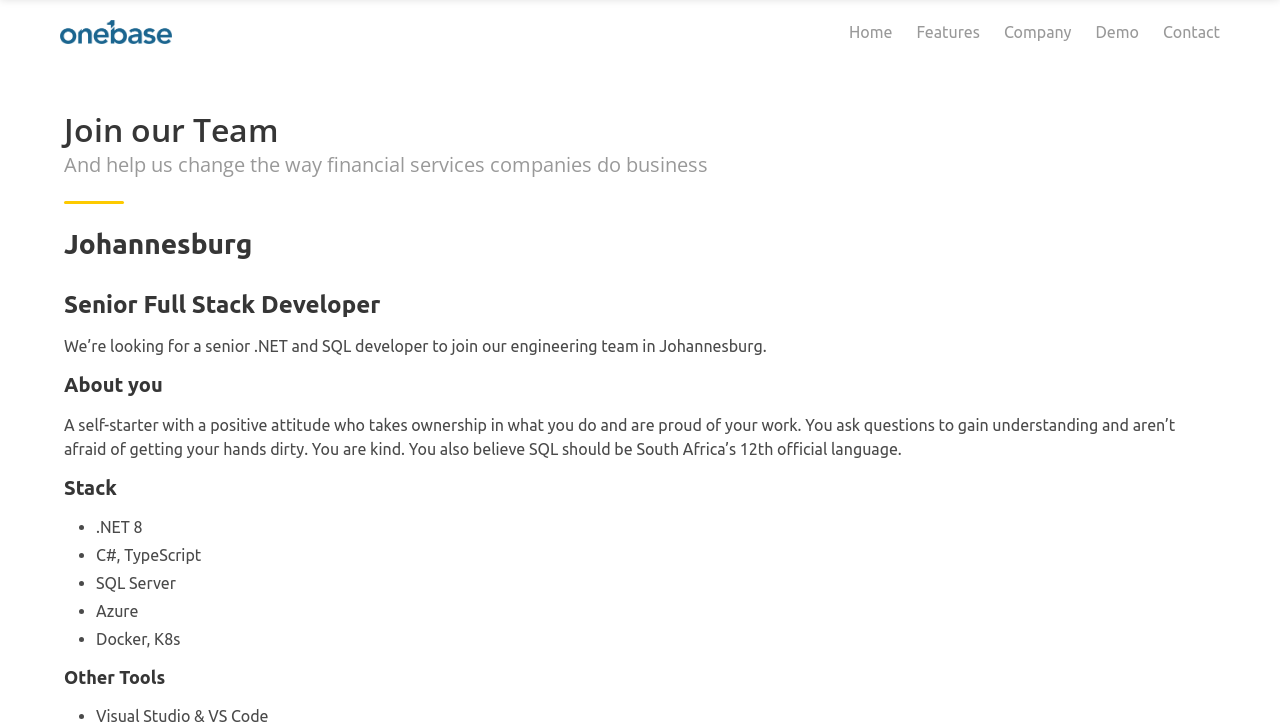Provide a thorough description of this webpage.

This webpage is about a company called Onebase, which offers investment data consolidation software. At the top of the page, there is a main navigation menu with five links: Home, Features, Company, Demo, and Contact. 

Below the navigation menu, there are three headings that stand out. The first heading, "Join our Team", is followed by a subheading that explains the company's mission to change the way financial services companies do business. 

The second heading, "Johannesburg", is related to a job posting for a Senior Full Stack Developer position in Johannesburg. This section includes a brief job description, which mentions the required skills and qualifications for the role. 

The job description is divided into several sections, including "About you", which outlines the desired personality traits and work ethic for the candidate, and "Stack", which lists the required technical skills, including .NET 8, C#, TypeScript, SQL Server, Azure, Docker, and K8s. 

The webpage appears to be focused on recruiting a new team member, with a clear and concise job description and requirements.